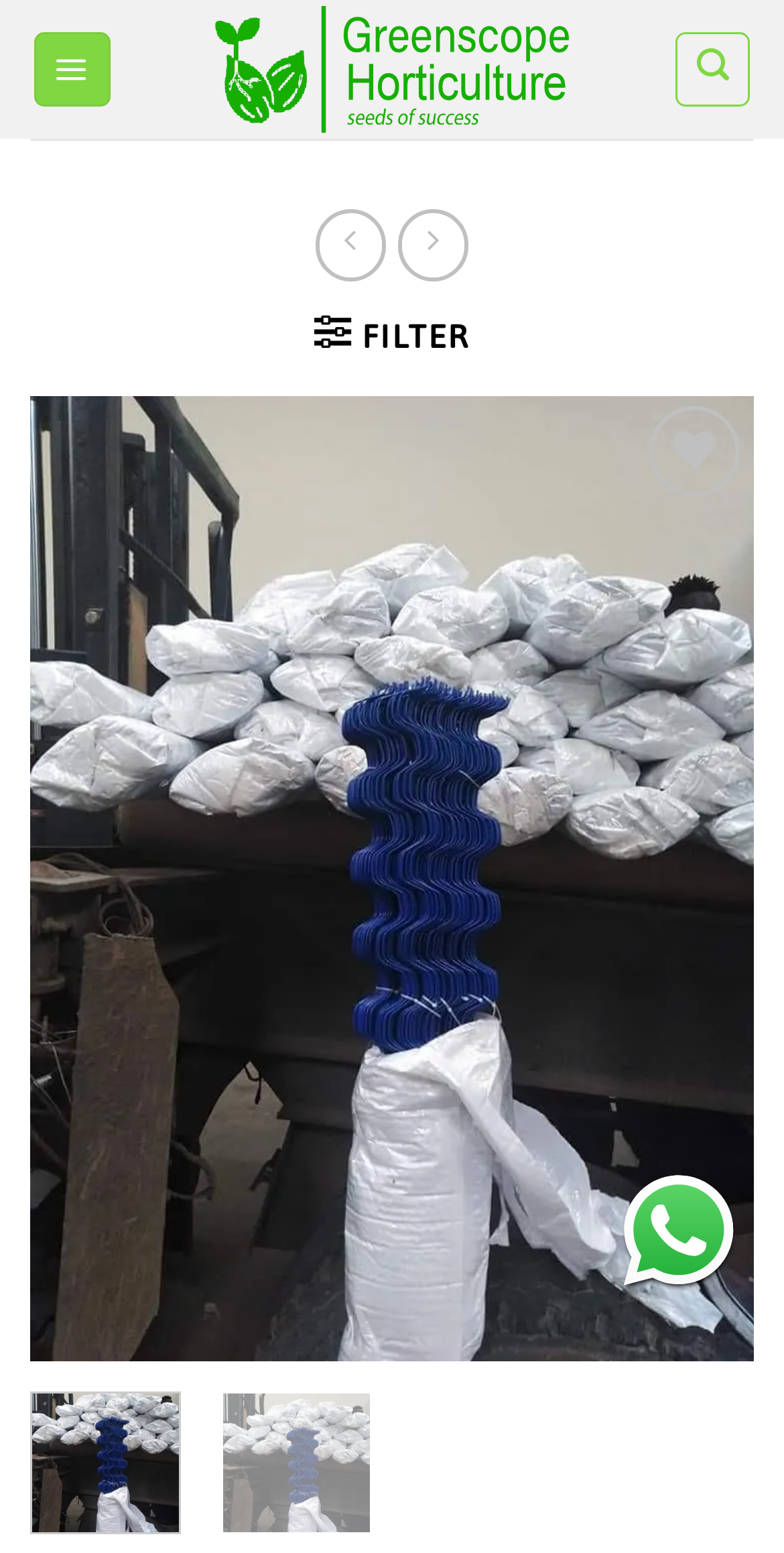Please examine the image and answer the question with a detailed explanation:
How many product images are displayed?

There are three product images displayed on the webpage, which are located below the product title and description, and they seem to be showing different views or features of the product.